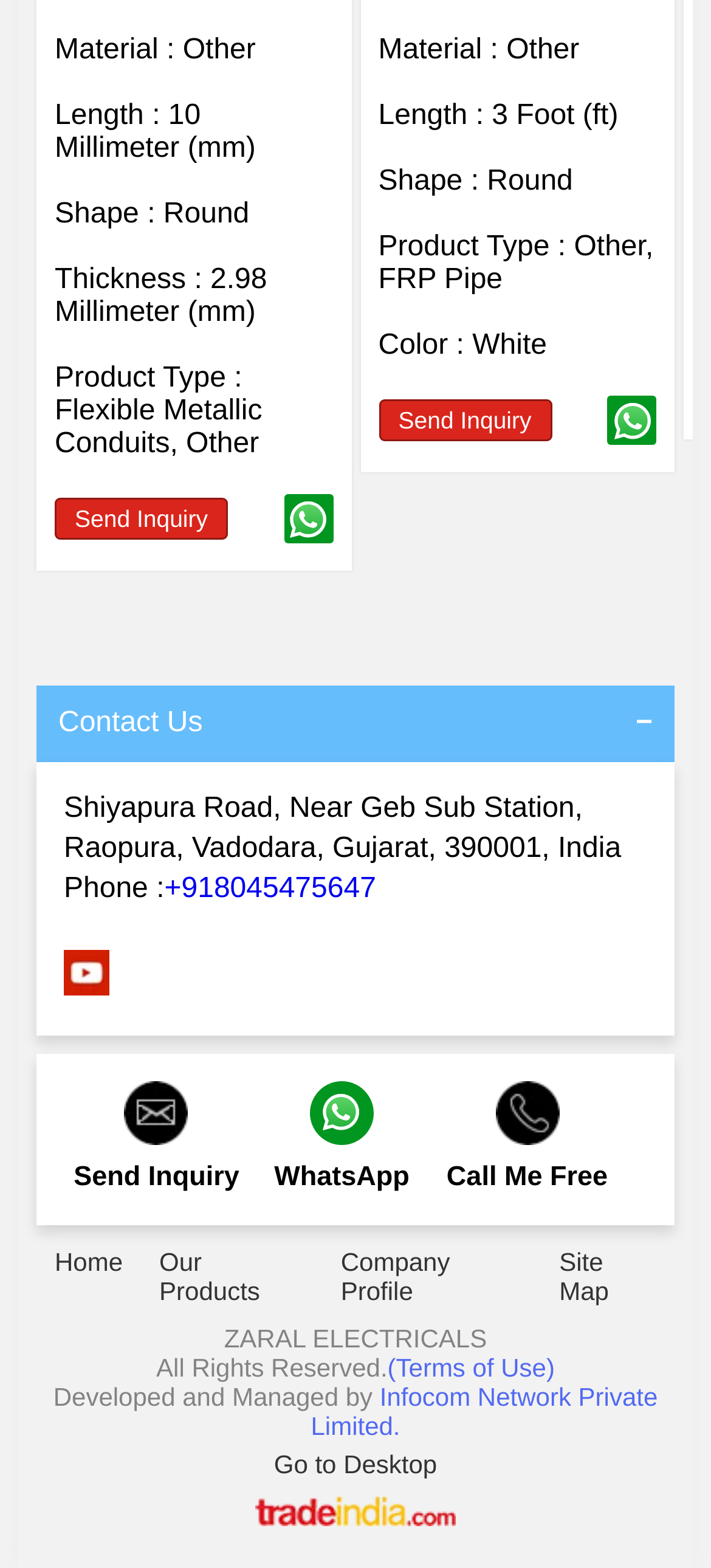Determine the bounding box coordinates for the clickable element to execute this instruction: "View company profile". Provide the coordinates as four float numbers between 0 and 1, i.e., [left, top, right, bottom].

[0.479, 0.795, 0.633, 0.833]